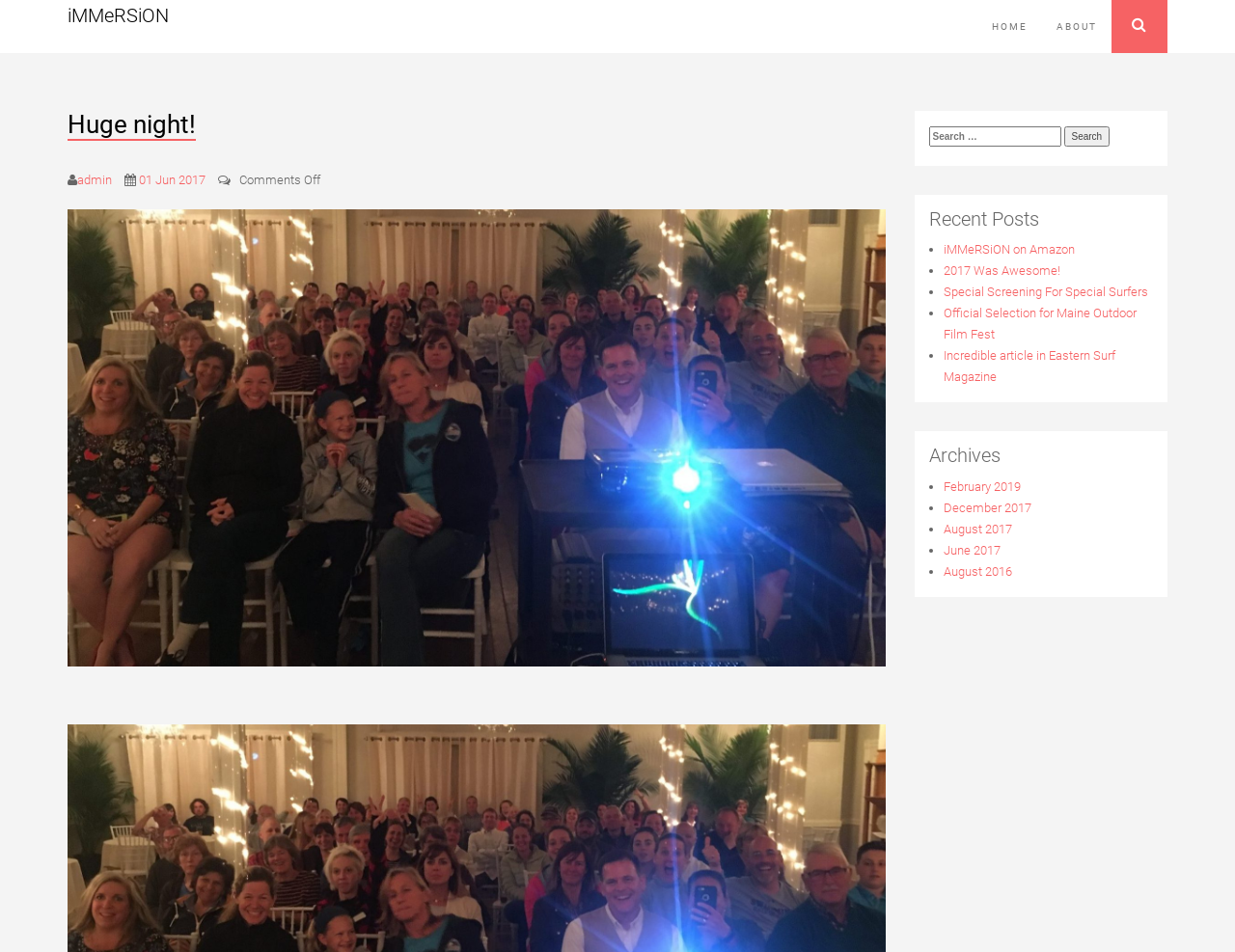How many recent posts are listed?
Based on the image, provide a one-word or brief-phrase response.

5